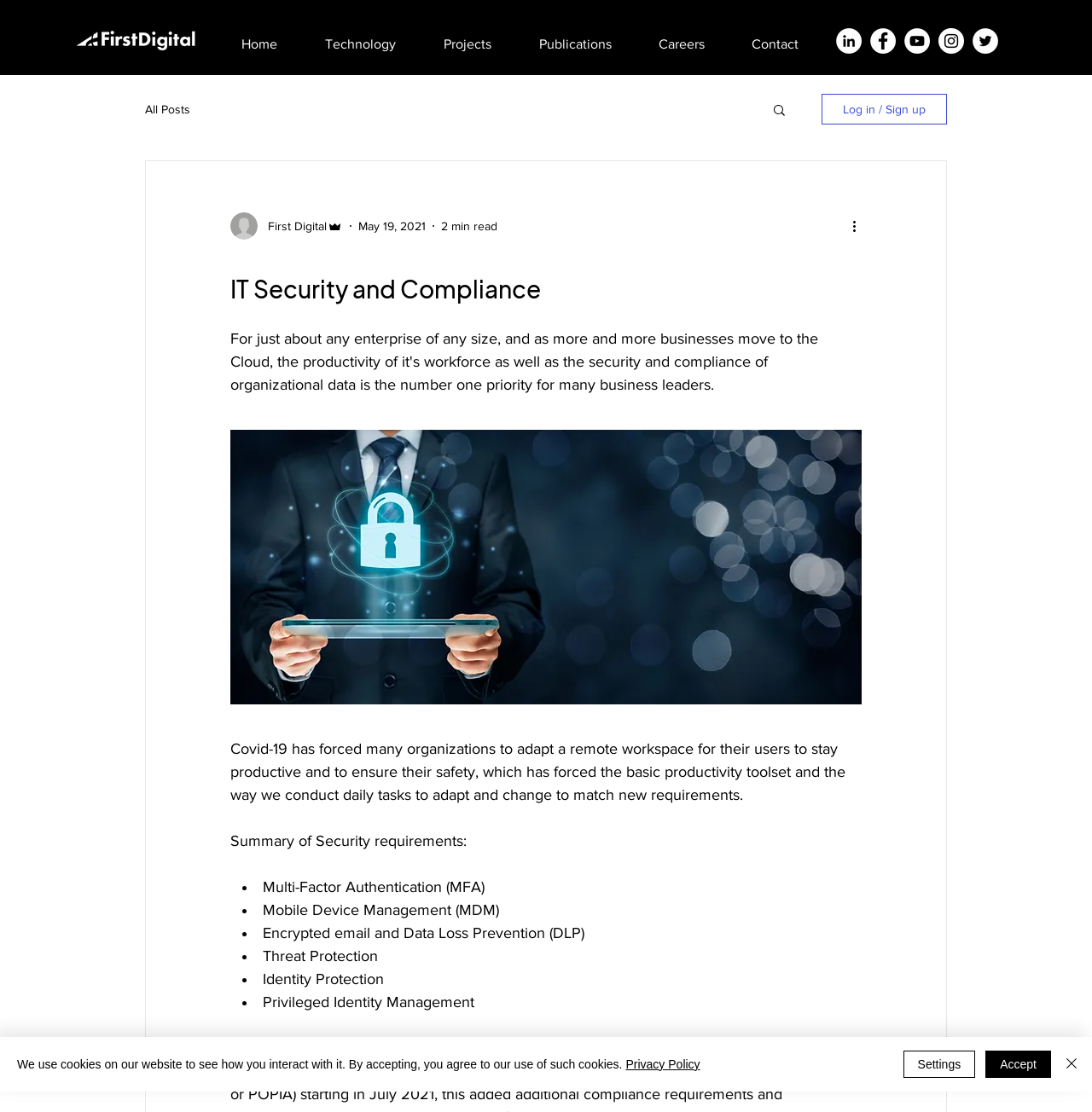What is the main topic of this webpage?
Refer to the image and respond with a one-word or short-phrase answer.

IT Security and Compliance